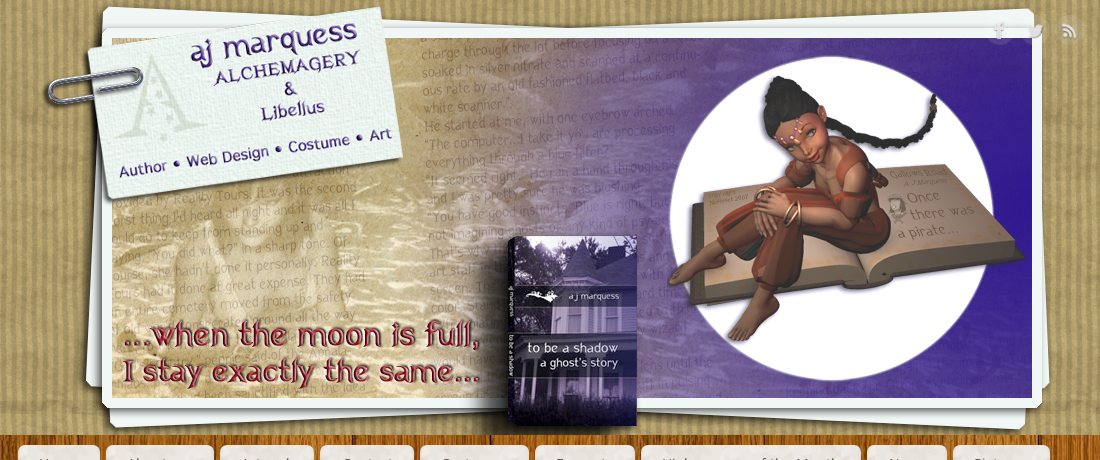Answer in one word or a short phrase: 
What is the title of the book peeking from the side?

to be a shadow: a ghost's story